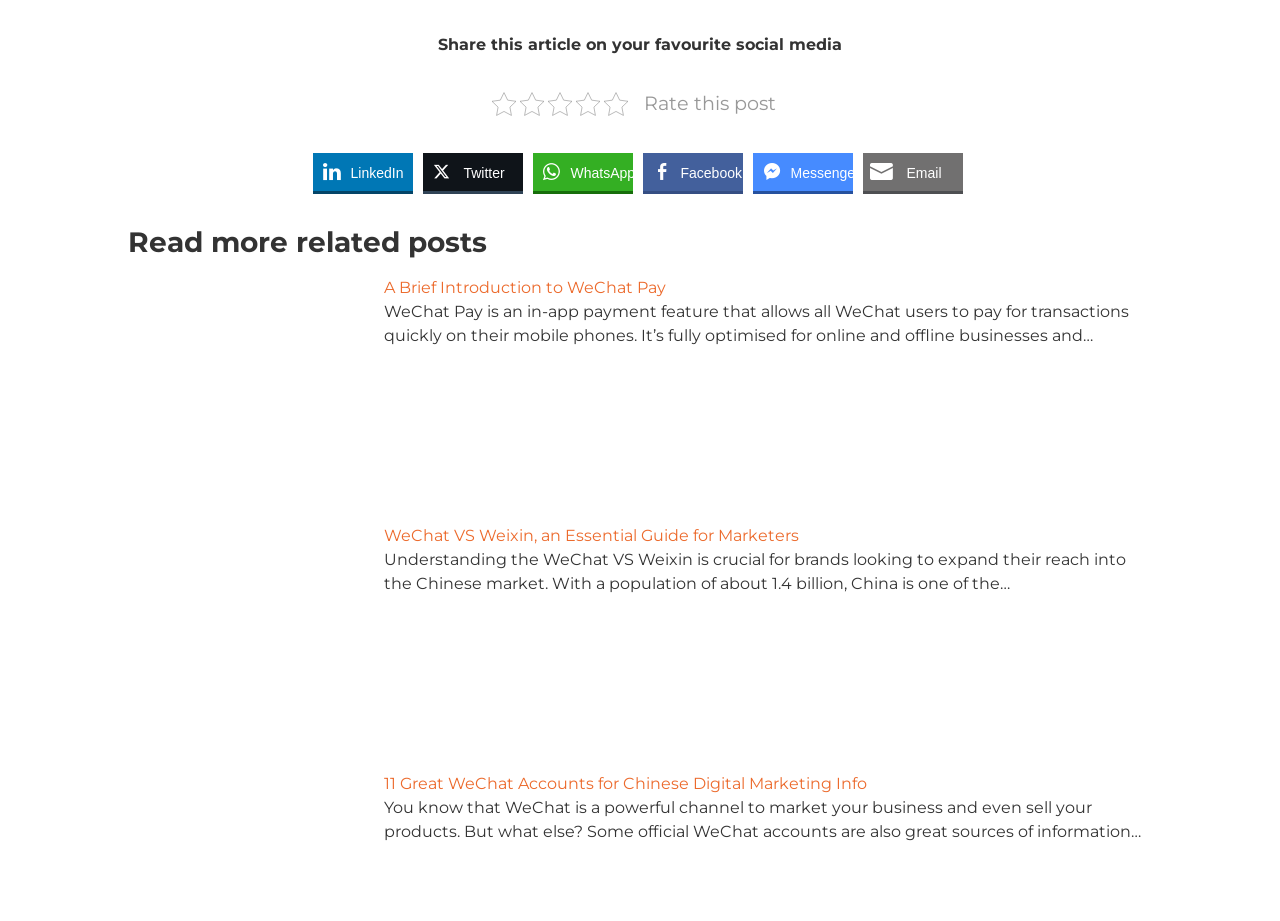Could you provide the bounding box coordinates for the portion of the screen to click to complete this instruction: "Share this article on LinkedIn"?

[0.244, 0.166, 0.322, 0.208]